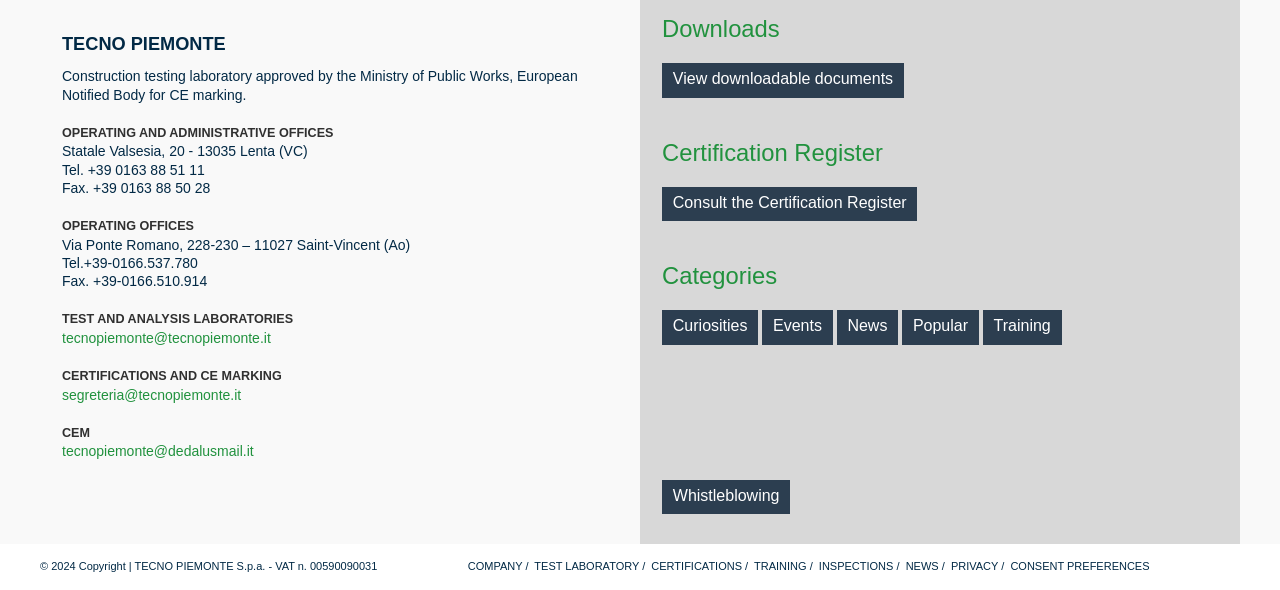Please determine the bounding box coordinates for the UI element described here. Use the format (top-left x, top-left y, bottom-right x, bottom-right y) with values bounded between 0 and 1: News

[0.654, 0.526, 0.702, 0.584]